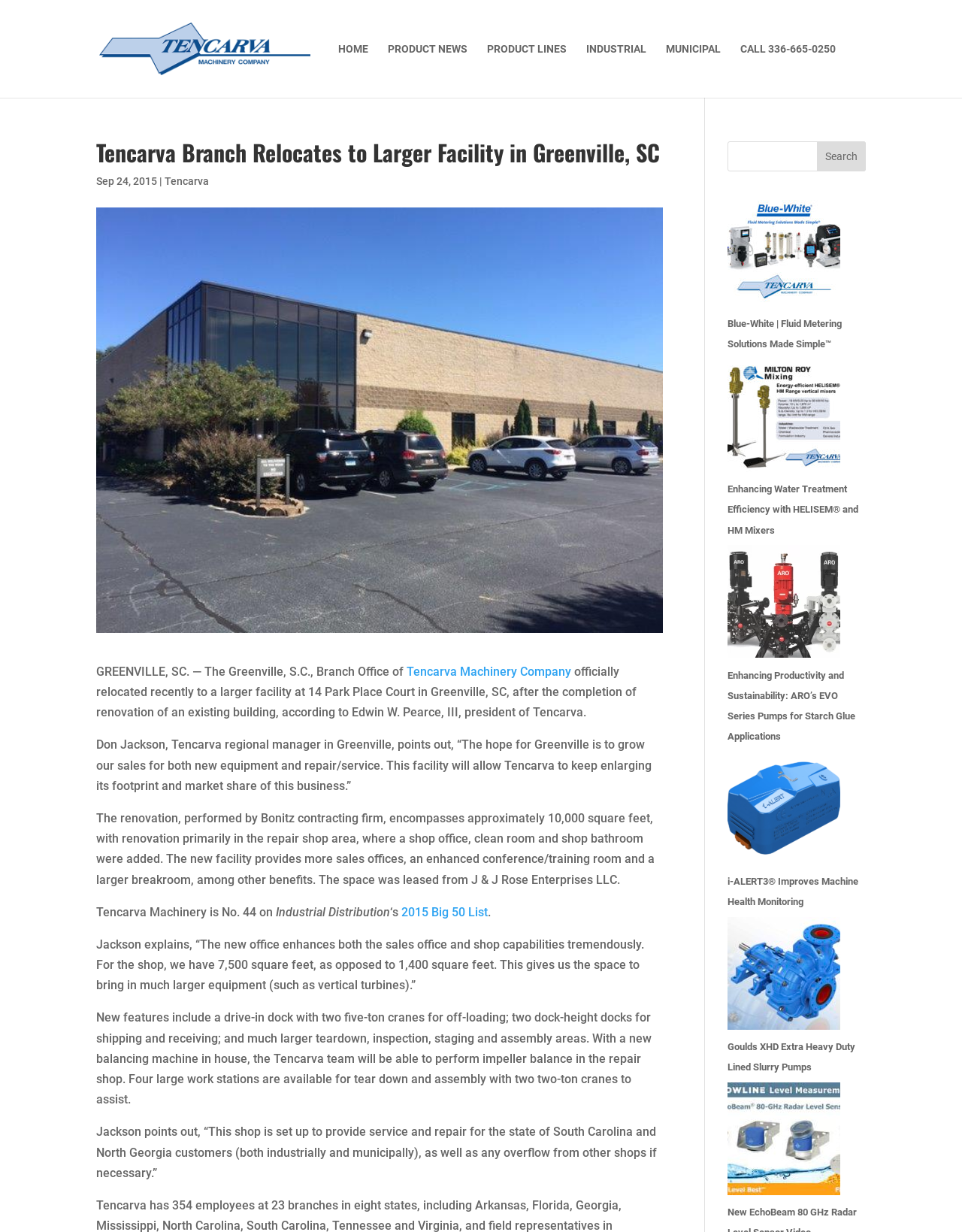Please indicate the bounding box coordinates of the element's region to be clicked to achieve the instruction: "Search for a product". Provide the coordinates as four float numbers between 0 and 1, i.e., [left, top, right, bottom].

[0.1, 0.0, 0.9, 0.001]